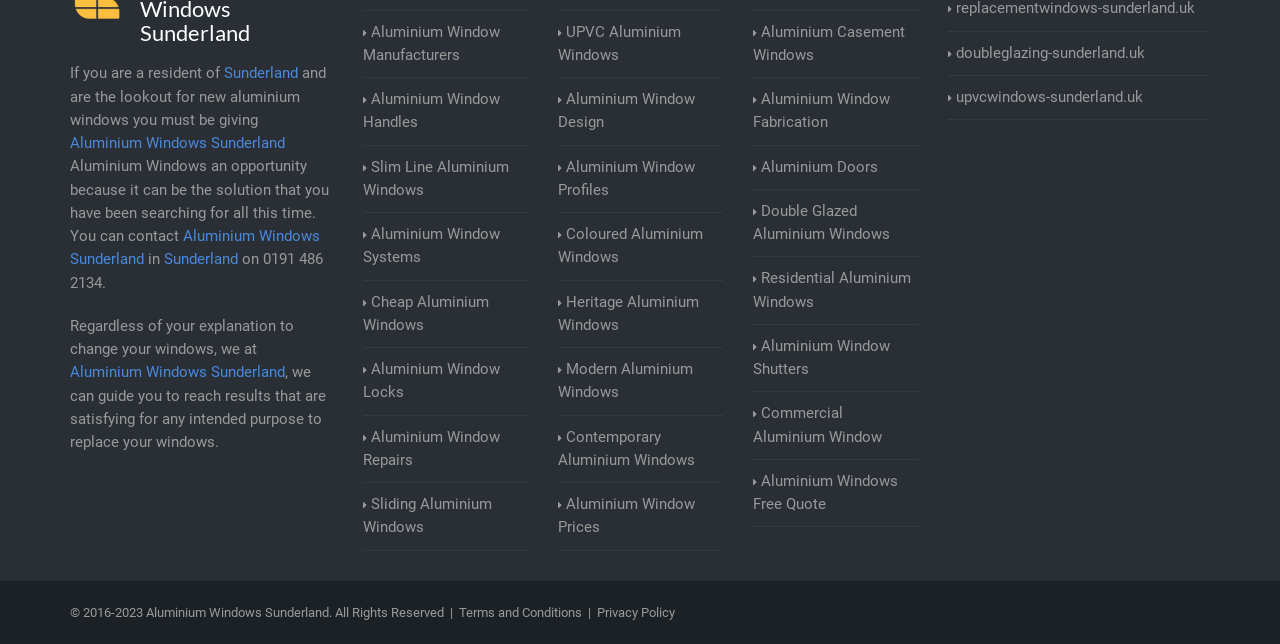Analyze the image and answer the question with as much detail as possible: 
What is the phone number to contact?

The phone number is mentioned in the sentence 'You can contact Aluminium Windows Sunderland on 0191 486 2134'.